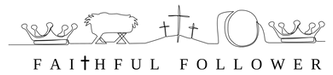What do the two crowns at either end signify?
Provide an in-depth and detailed answer to the question.

The two crowns at either end of the design signify royalty or the heavenly reward. This can be inferred from the caption, which mentions that the crowns may signify royalty or the heavenly reward.